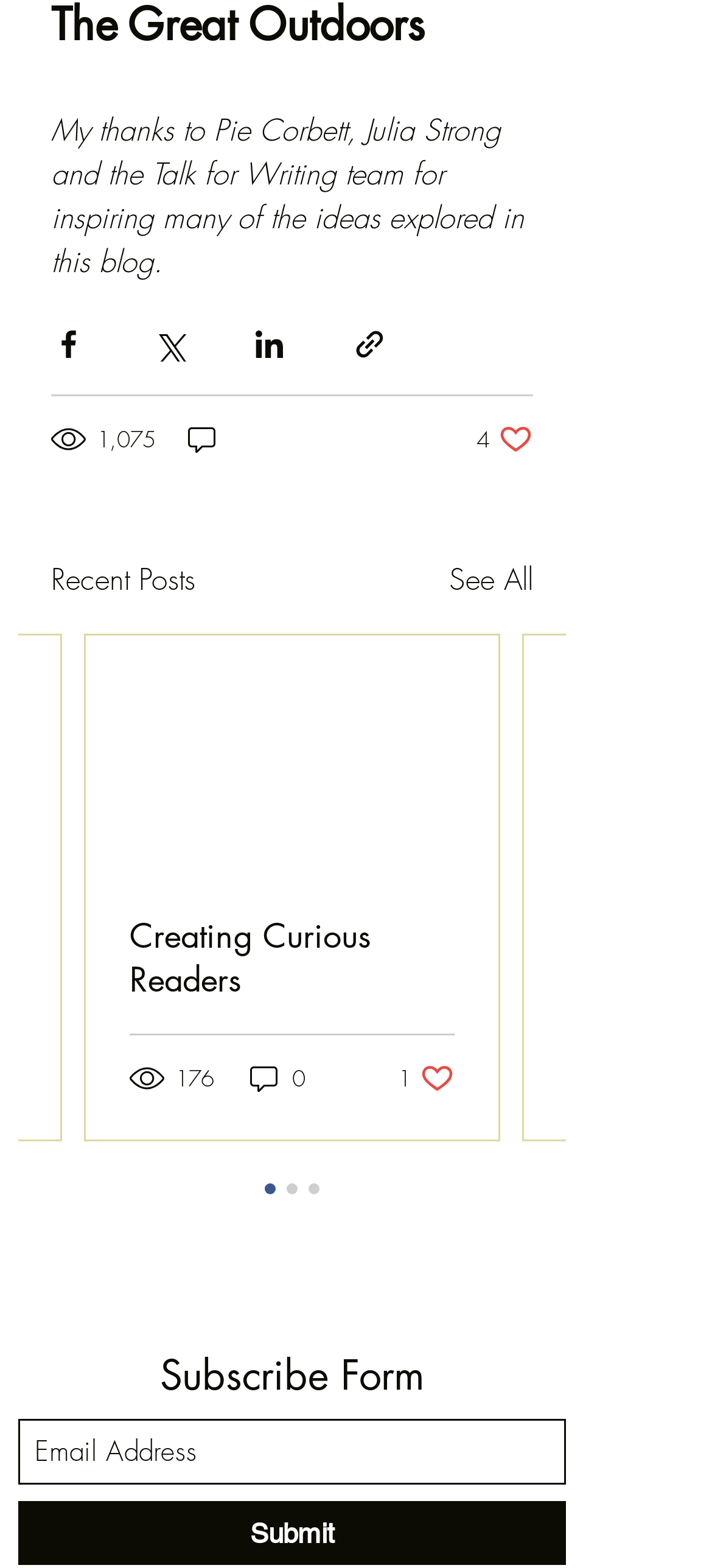Using the description "0", predict the bounding box of the relevant HTML element.

[0.346, 0.677, 0.433, 0.699]